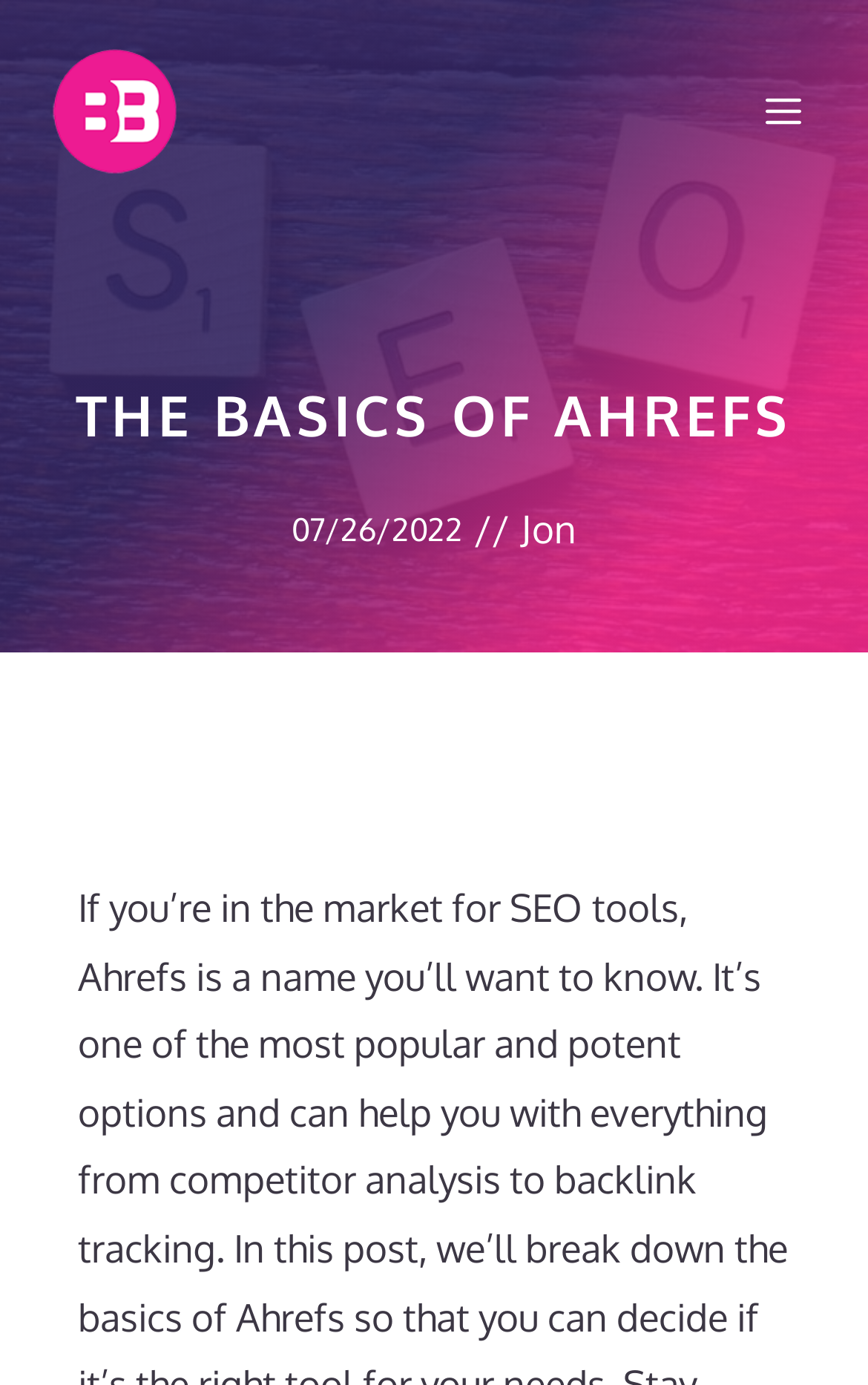Respond with a single word or short phrase to the following question: 
What is the date of the article?

07/26/2022